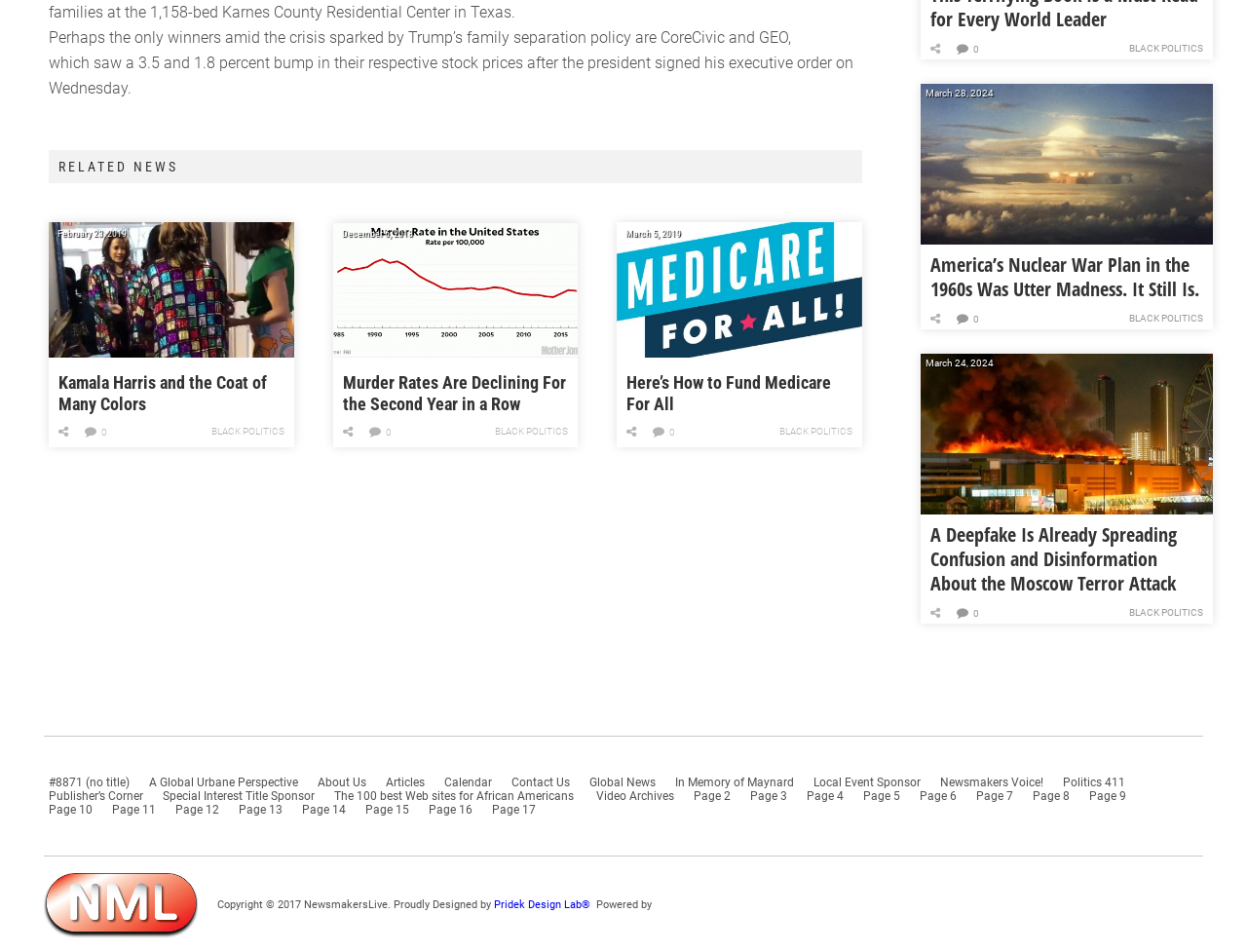What is the category of the article 'Murder Rates Are Declining For the Second Year in a Row'?
Based on the screenshot, respond with a single word or phrase.

BLACK POLITICS